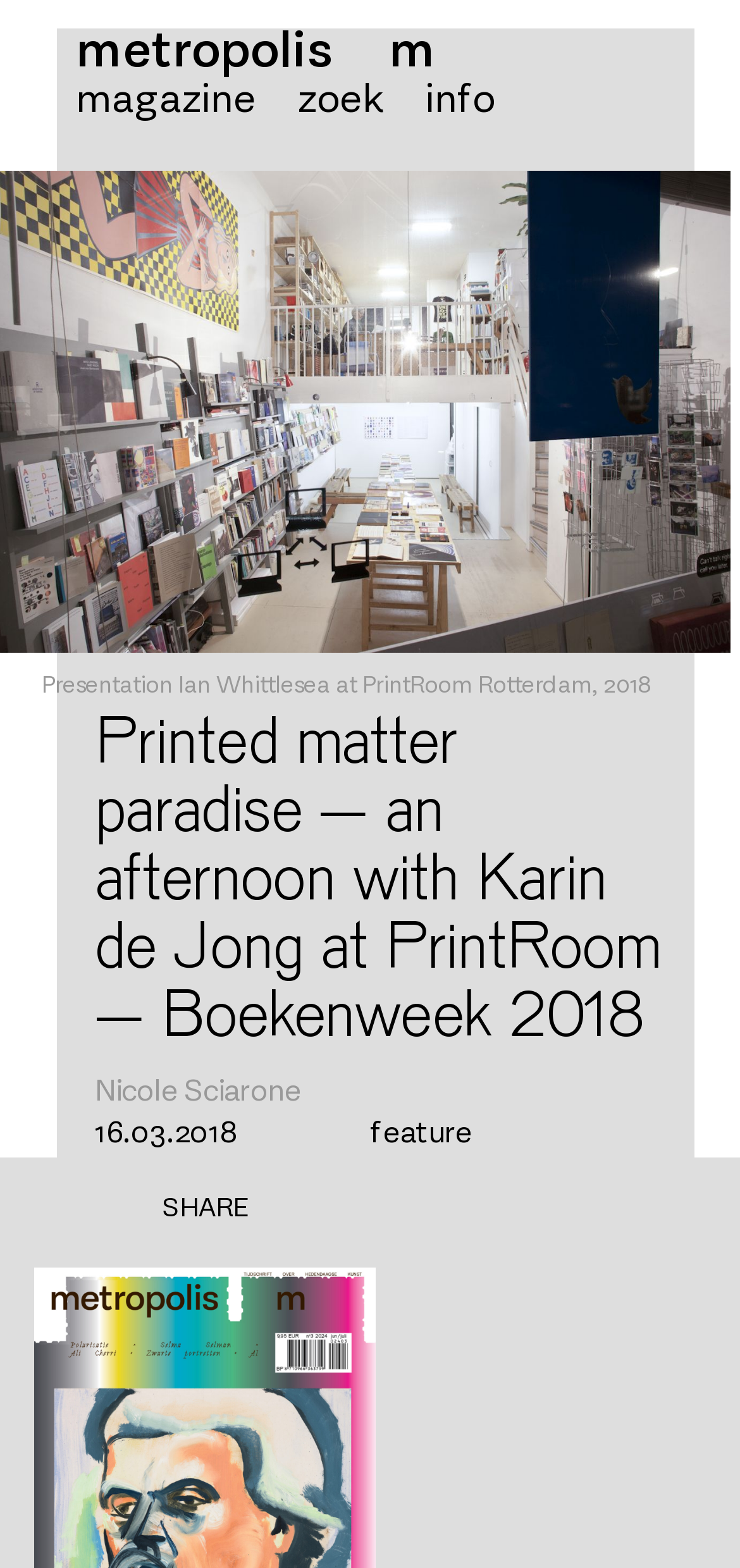Give a comprehensive overview of the webpage, including key elements.

The webpage is about an article titled "Printed matter paradise – an afternoon with Karin de Jong at PrintRoom – Boekenweek 2018" on the Metropolis M website. At the top left of the page, there is a heading with the website's name, "metropolis m", which is also a link. Below it, there are three links in a row: "magazine", "zoek", and "info". 

The main content of the article starts with a heading that repeats the title of the article. Below the title, there is a static text describing a presentation by Ian Whittlesea at PrintRoom Rotterdam in 2018. 

The article's author, Nicole Sciarone, and the publication date, 16.03.2018, are mentioned in two separate lines of text. The category of the article, "feature", is indicated on the right side of the author's name. 

At the bottom of the page, there is a heading that says "SHARE".